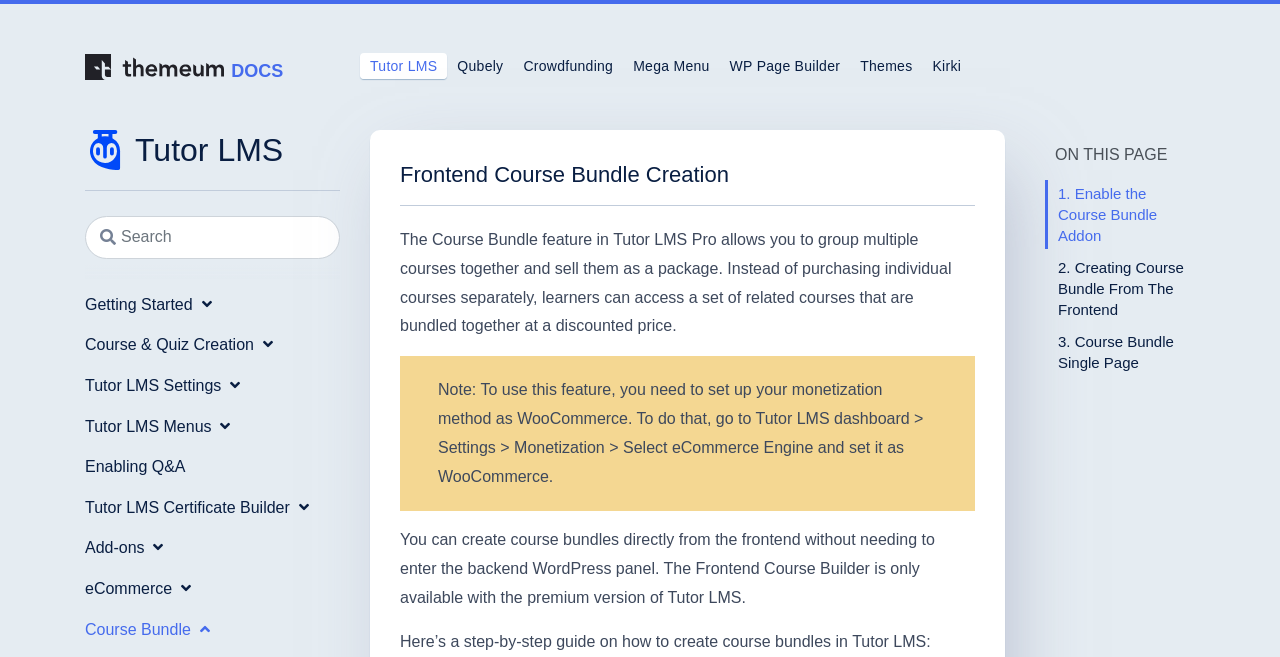Look at the image and answer the question in detail:
What is the purpose of the Course Bundle feature?

According to the text on the page, the Course Bundle feature in Tutor LMS Pro allows users to group multiple courses together and sell them as a package, which means learners can access a set of related courses at a discounted price.